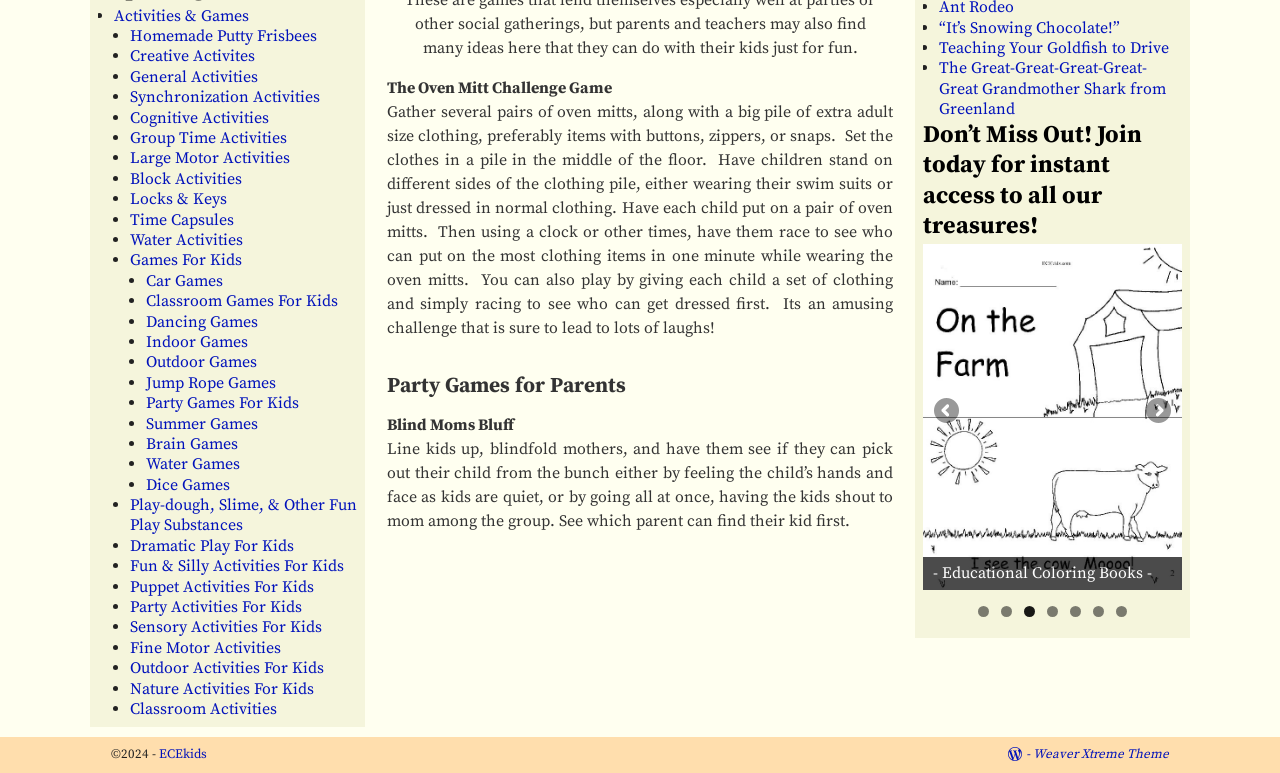Identify the bounding box for the described UI element. Provide the coordinates in (top-left x, top-left y, bottom-right x, bottom-right y) format with values ranging from 0 to 1: Party Games For Kids

[0.114, 0.509, 0.234, 0.534]